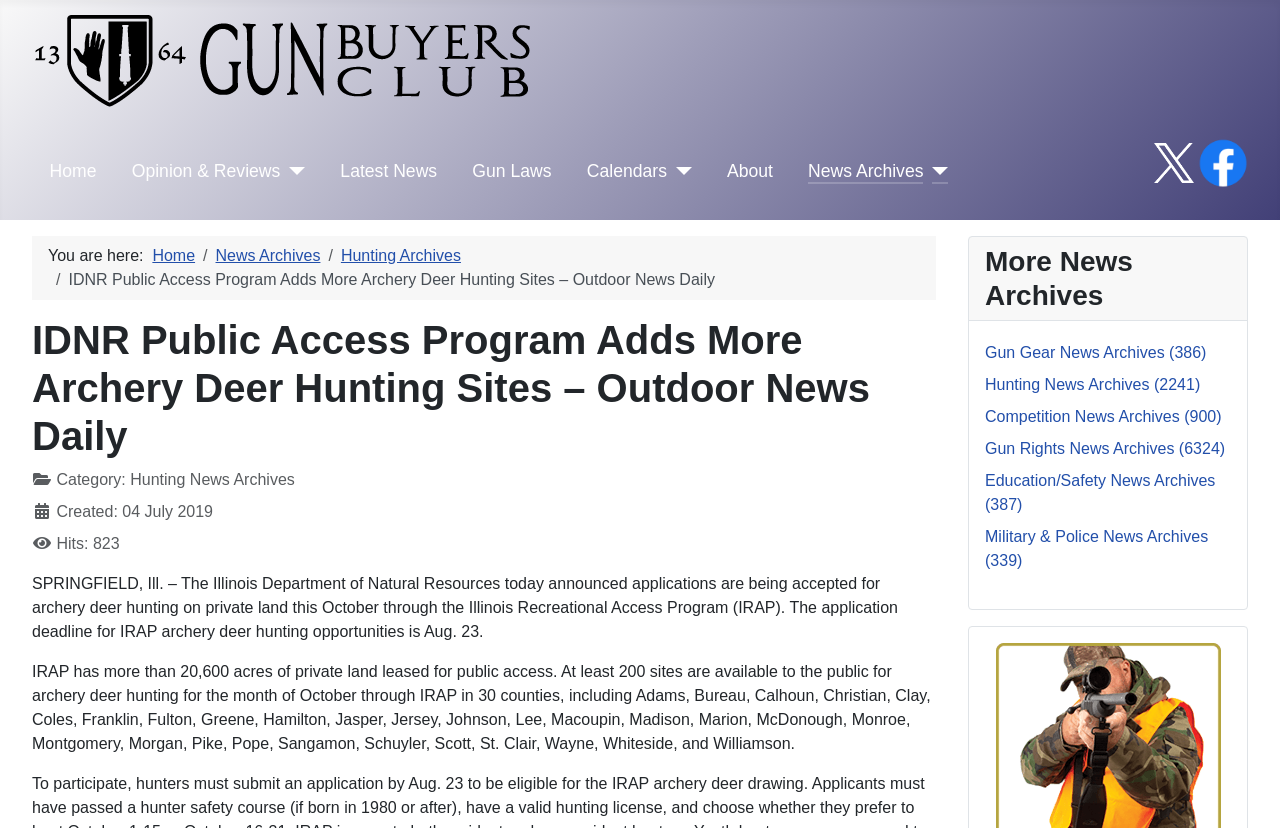Please find the bounding box coordinates of the section that needs to be clicked to achieve this instruction: "Read the article 'Banana Republic: The U.S.’ Violent Pursuit for Hegemony'".

None